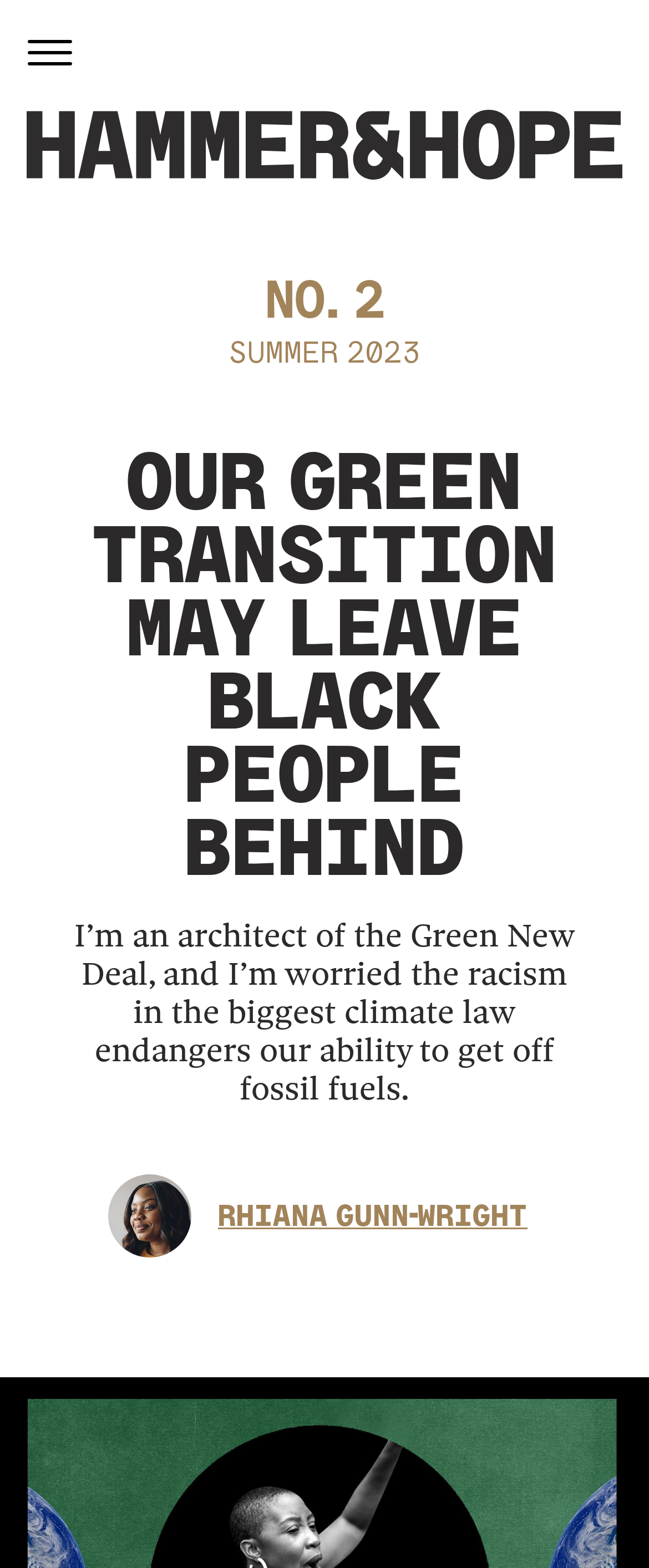Construct a comprehensive description capturing every detail on the webpage.

The webpage features a prominent image of a wordmark "Hammer and Hope" at the top left corner, accompanied by a smaller "Menu" icon to its right. Below these elements, a heading "NO. 2" is centered at the top of the page. 

To the right of the "NO. 2" heading, a larger heading "SUMMER 2023" is positioned. The main title of the webpage, "OUR GREEN TRANSITION MAY LEAVE BLACK PEOPLE BEHIND", is displayed prominently in the middle of the page, spanning almost the entire width. 

Below the main title, a subheading "I’m an architect of the Green New Deal, and I’m worried the racism in the biggest climate law endangers our ability to get off fossil fuels" is placed, taking up a significant portion of the page. 

Towards the bottom of the page, there is an image, followed by a heading "RHIANA GUNN-WRIGHT" positioned to its right. There are a total of three images on the page, including the wordmark and the menu icon at the top. The page contains five headings in total, with varying font sizes and positions.